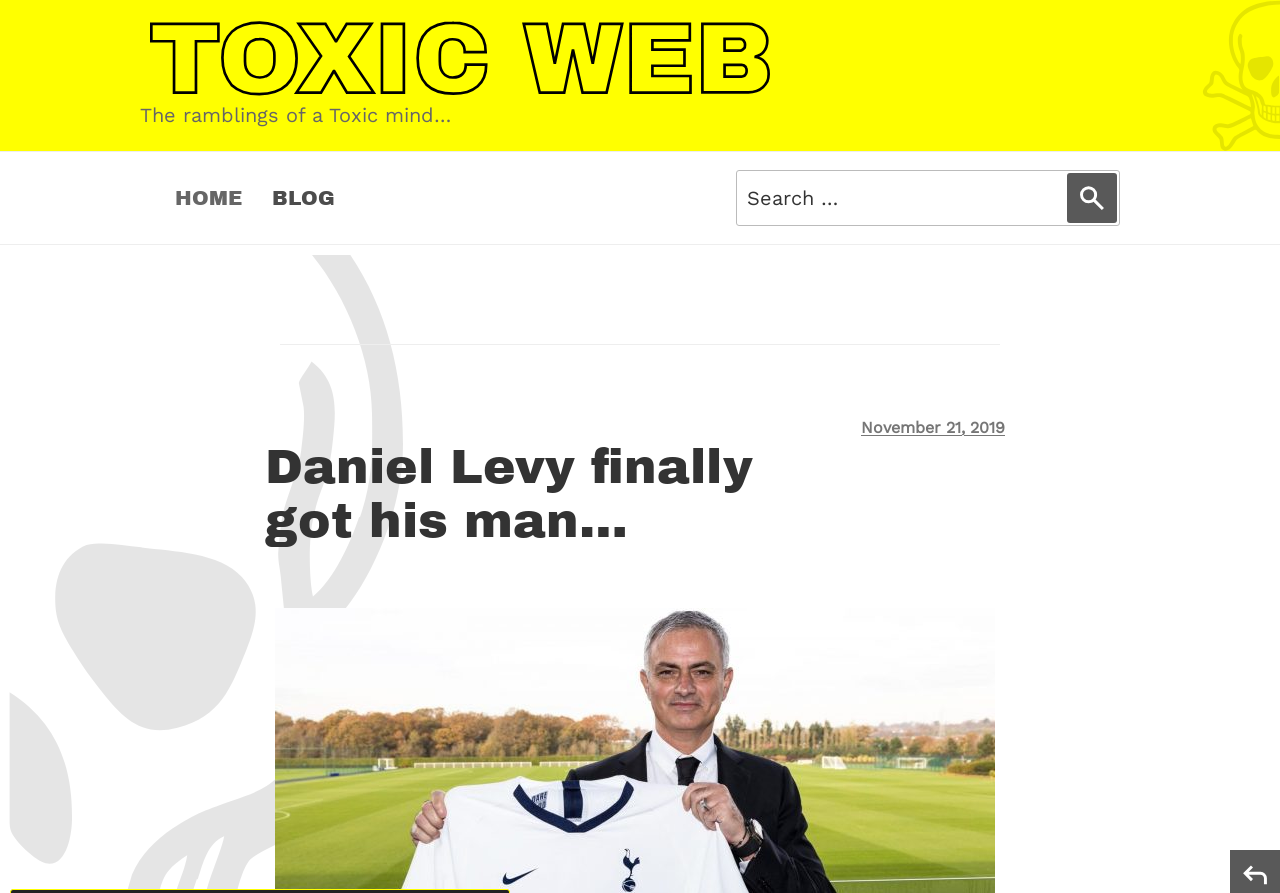Using the image as a reference, answer the following question in as much detail as possible:
What is the date of the posted article?

I found the date of the posted article by looking at the link element with the text 'November 21, 2019' within the insertion element, which is likely the date of the article.